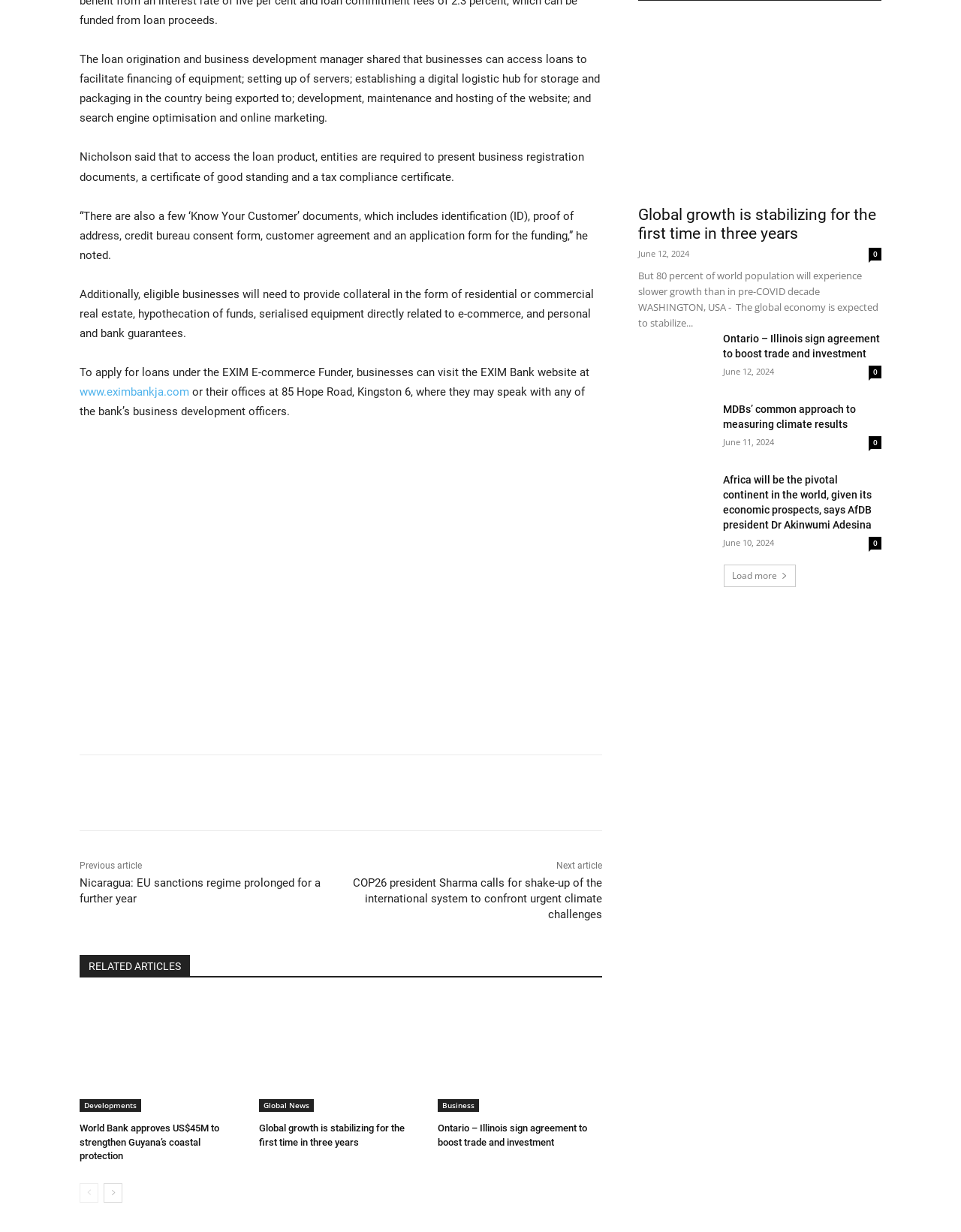Please give a succinct answer to the question in one word or phrase:
What is the location of EXIM Bank's offices?

85 Hope Road, Kingston 6